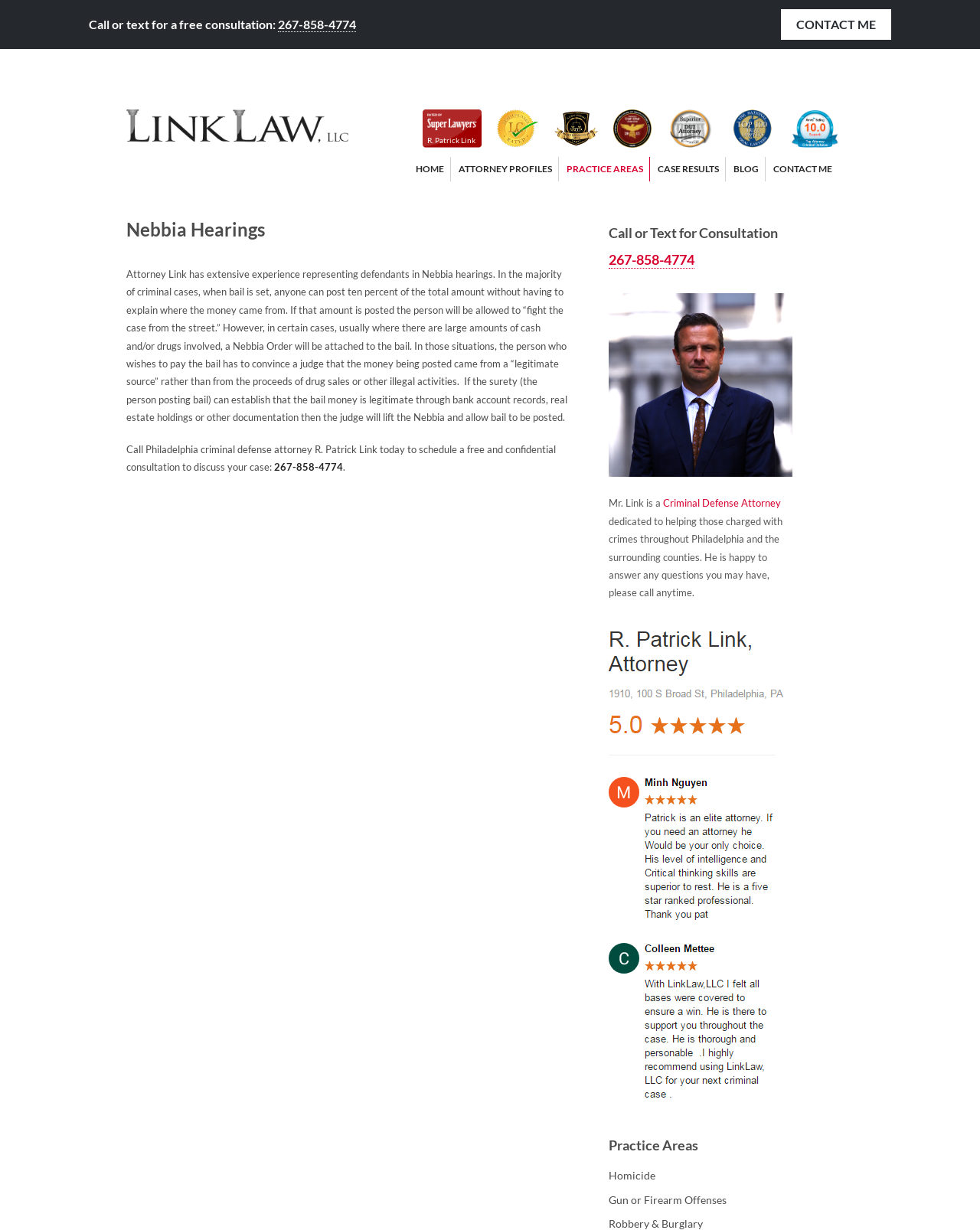Please specify the bounding box coordinates in the format (top-left x, top-left y, bottom-right x, bottom-right y), with values ranging from 0 to 1. Identify the bounding box for the UI component described as follows: Gun or Firearm Offenses

[0.621, 0.97, 0.741, 0.98]